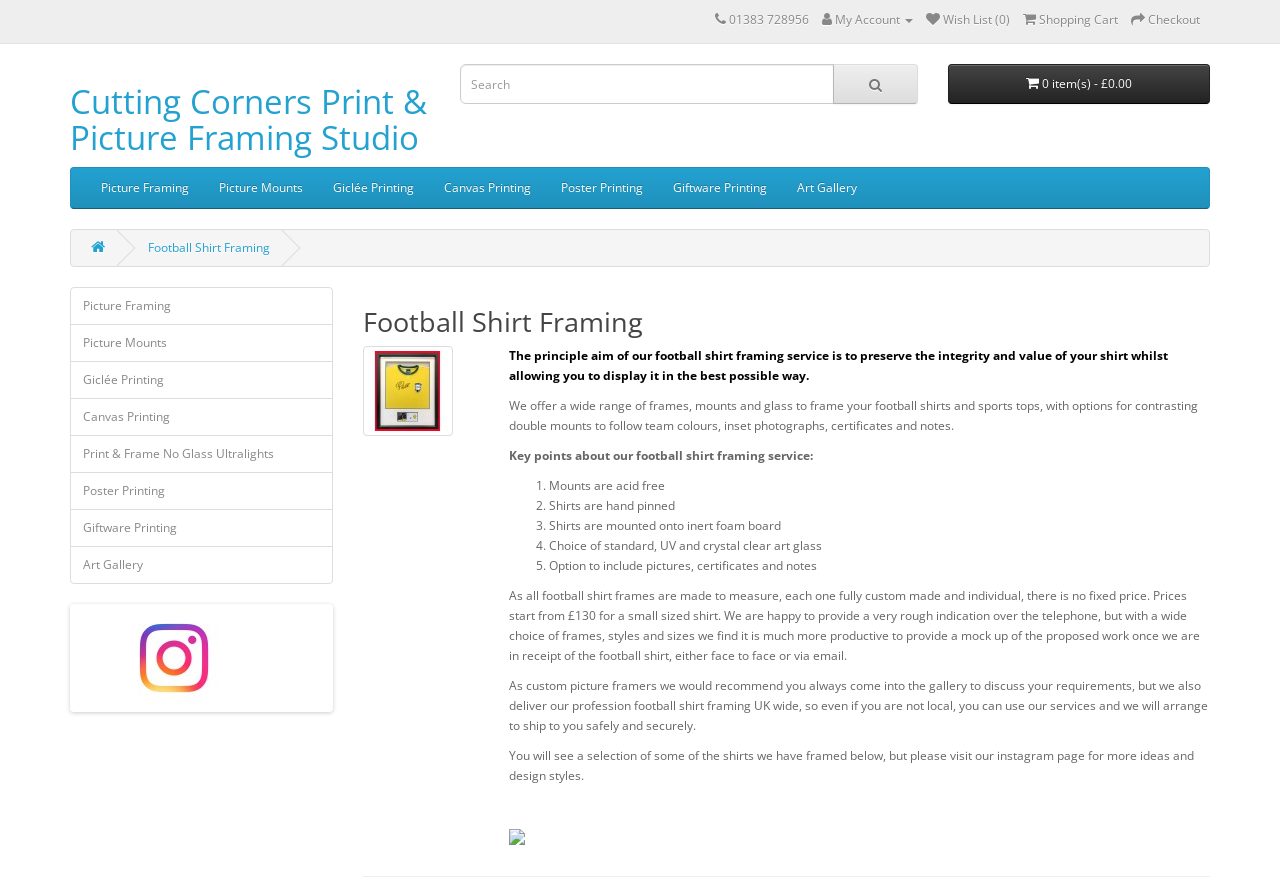Give a short answer using one word or phrase for the question:
What is the purpose of the football shirt framing service?

To preserve the integrity and value of the shirt